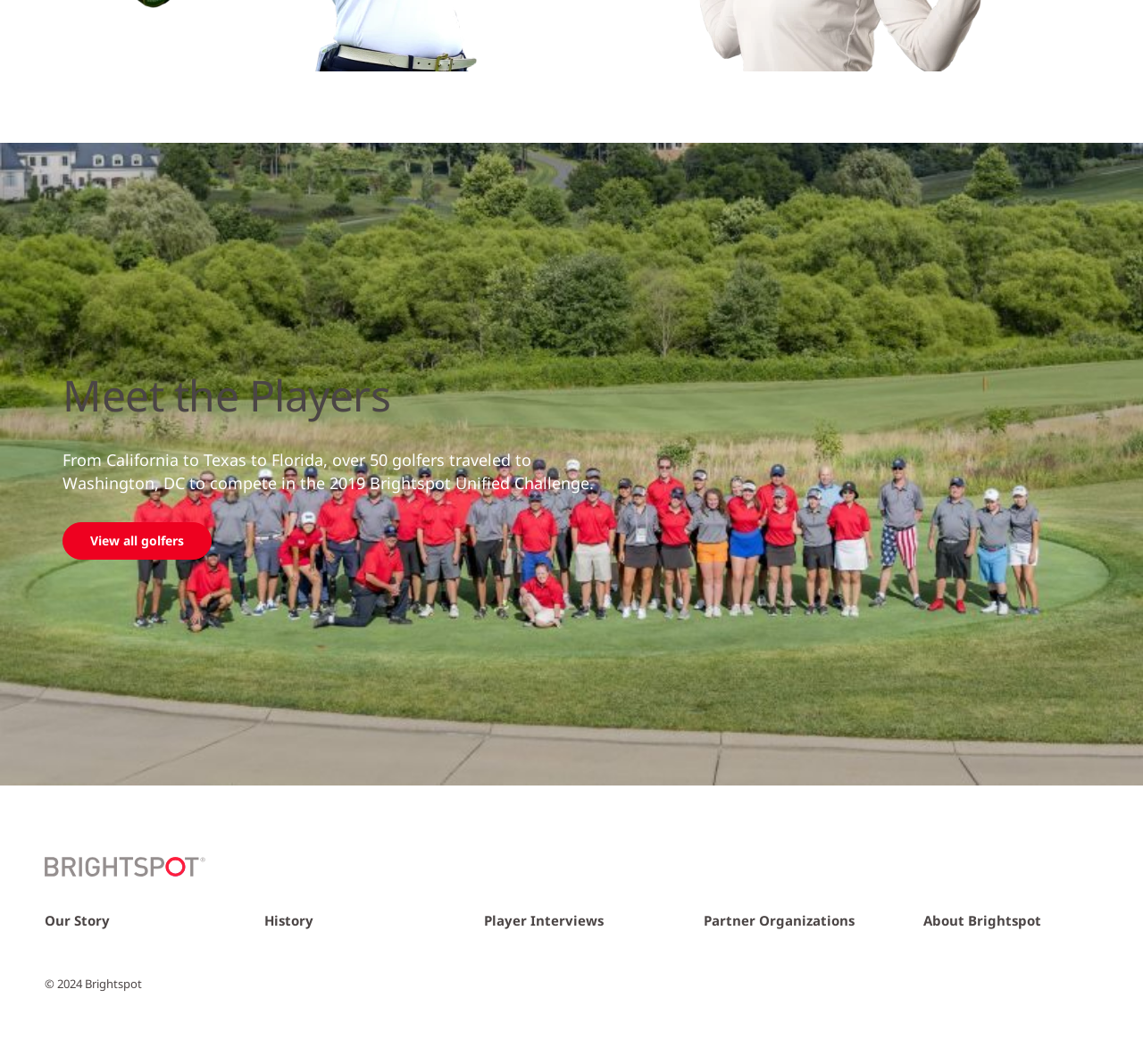For the element described, predict the bounding box coordinates as (top-left x, top-left y, bottom-right x, bottom-right y). All values should be between 0 and 1. Element description: Partner Organizations

[0.616, 0.858, 0.769, 0.874]